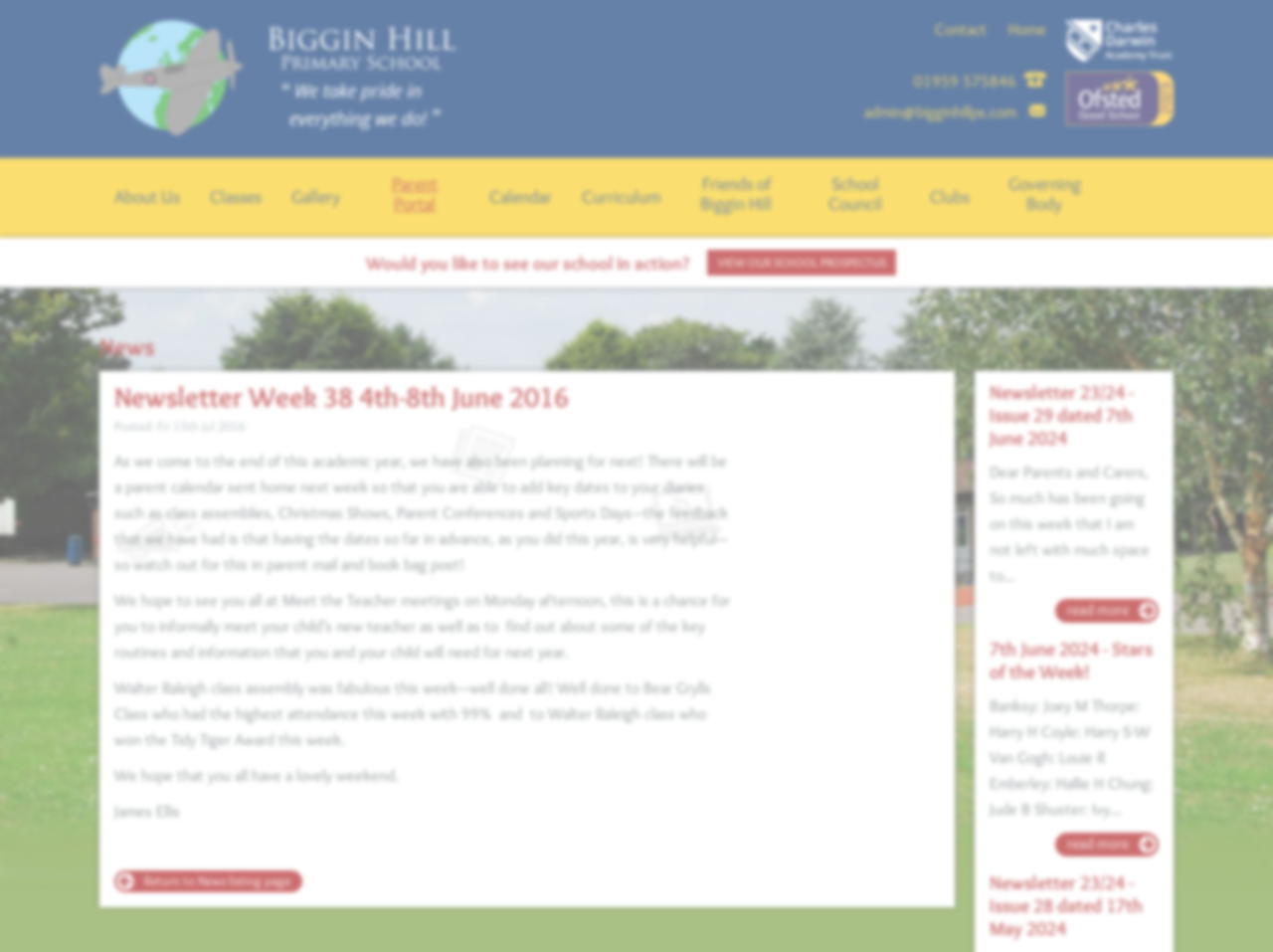Find the bounding box coordinates of the element to click in order to complete this instruction: "Learn about the school curriculum". The bounding box coordinates must be four float numbers between 0 and 1, denoted as [left, top, right, bottom].

[0.457, 0.195, 0.52, 0.218]